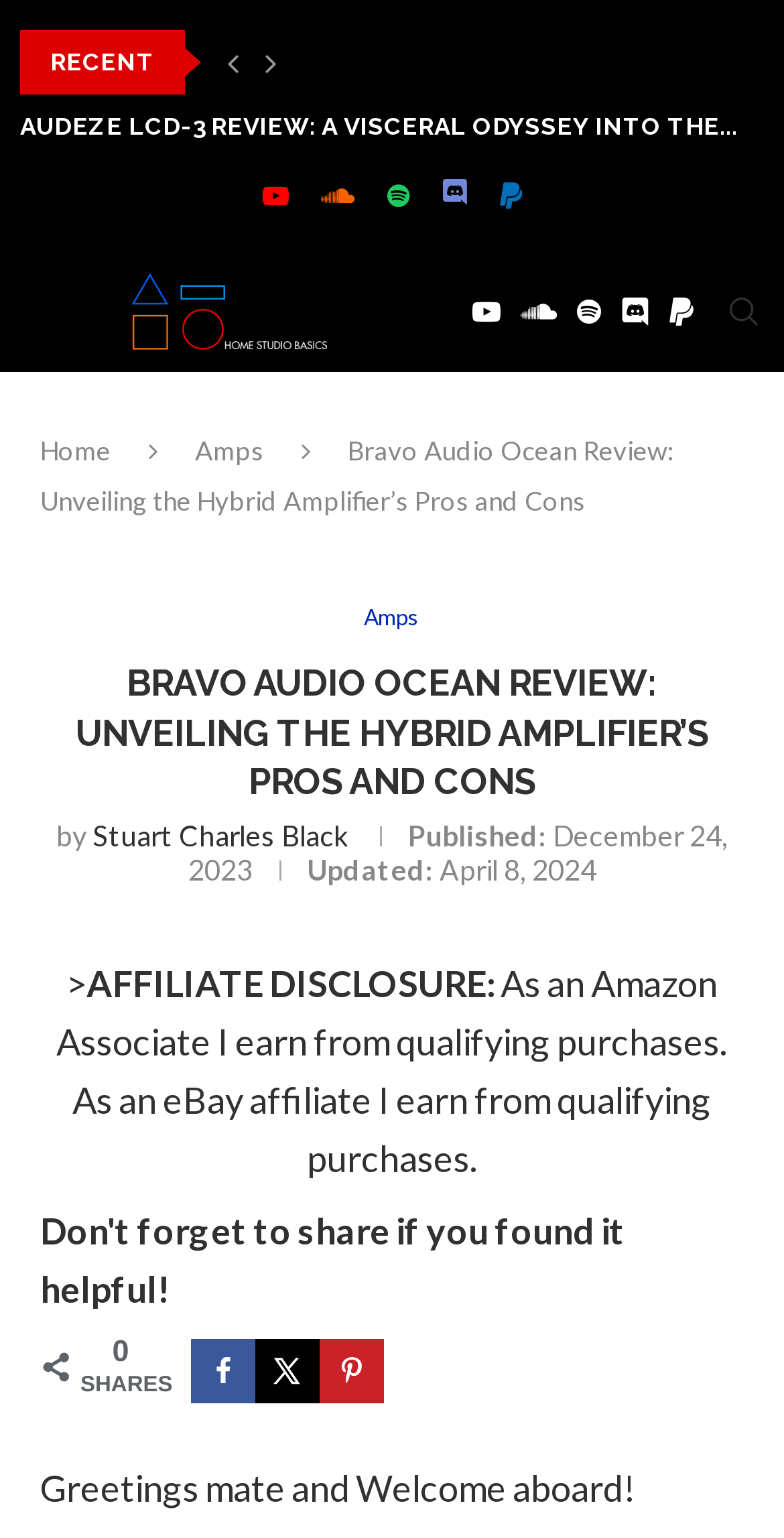Determine the bounding box coordinates of the clickable region to carry out the instruction: "Go to the 'Home' page".

[0.051, 0.282, 0.141, 0.303]